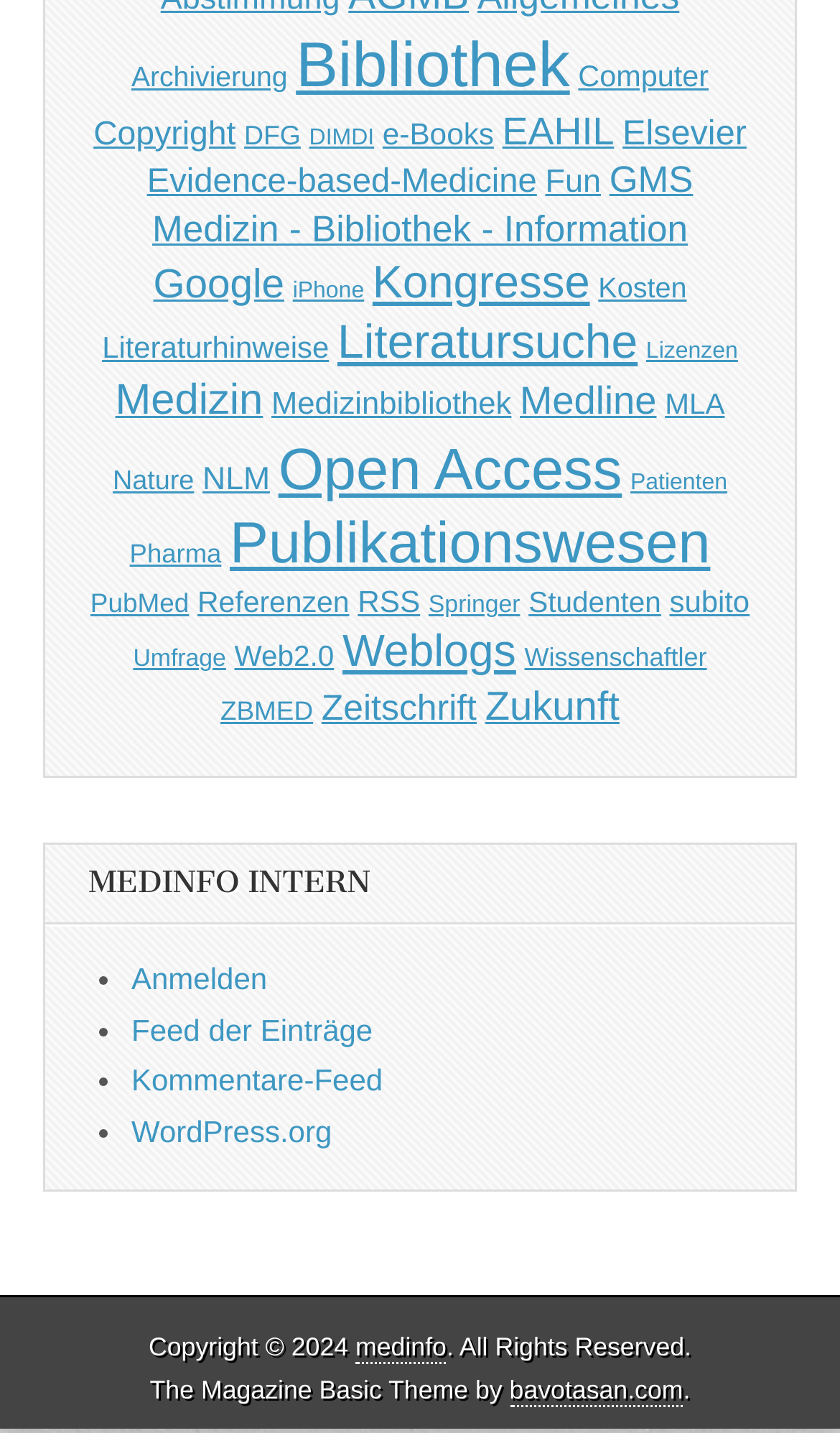Specify the bounding box coordinates of the element's area that should be clicked to execute the given instruction: "View Medizin". The coordinates should be four float numbers between 0 and 1, i.e., [left, top, right, bottom].

[0.137, 0.263, 0.313, 0.296]